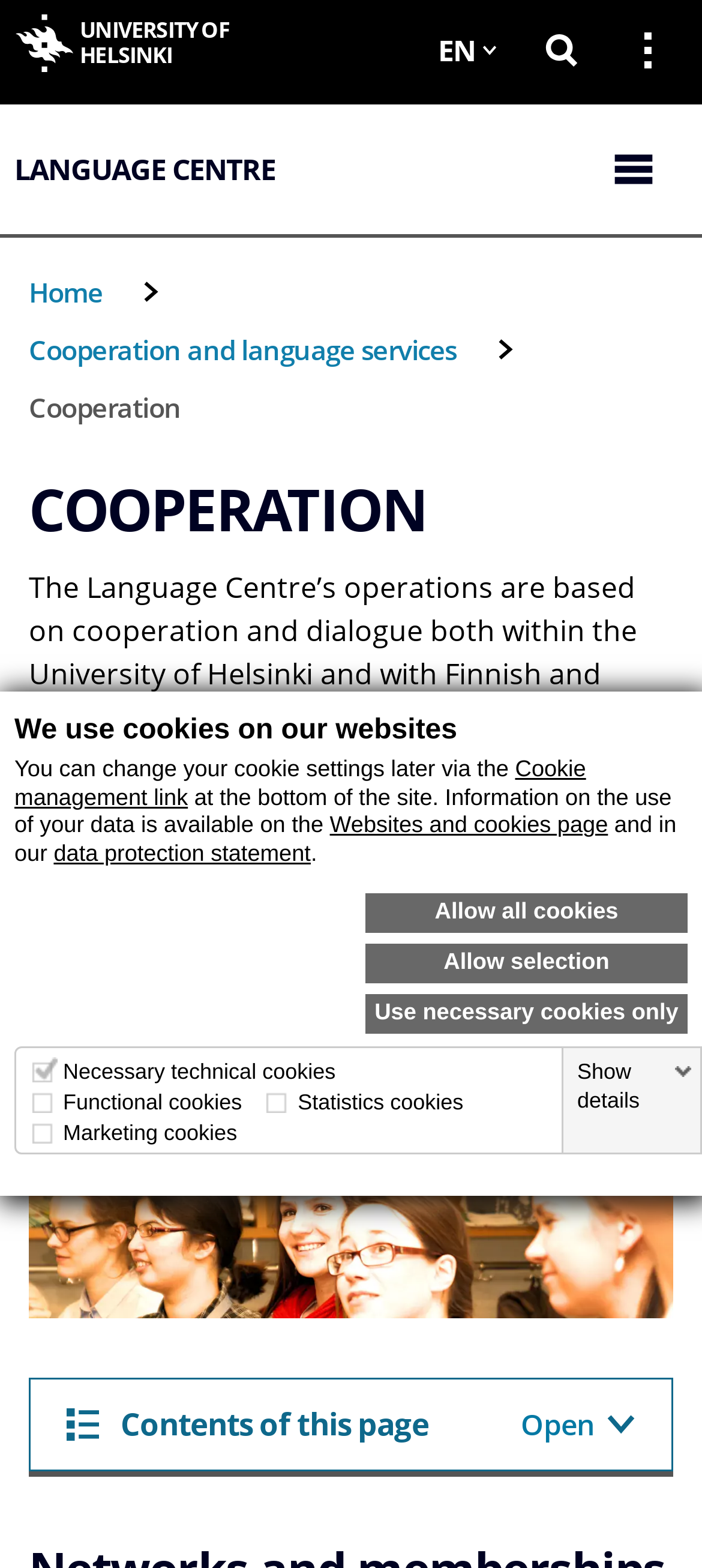Determine the bounding box coordinates of the clickable region to carry out the instruction: "Search on the website".

[0.744, 0.0, 0.856, 0.064]